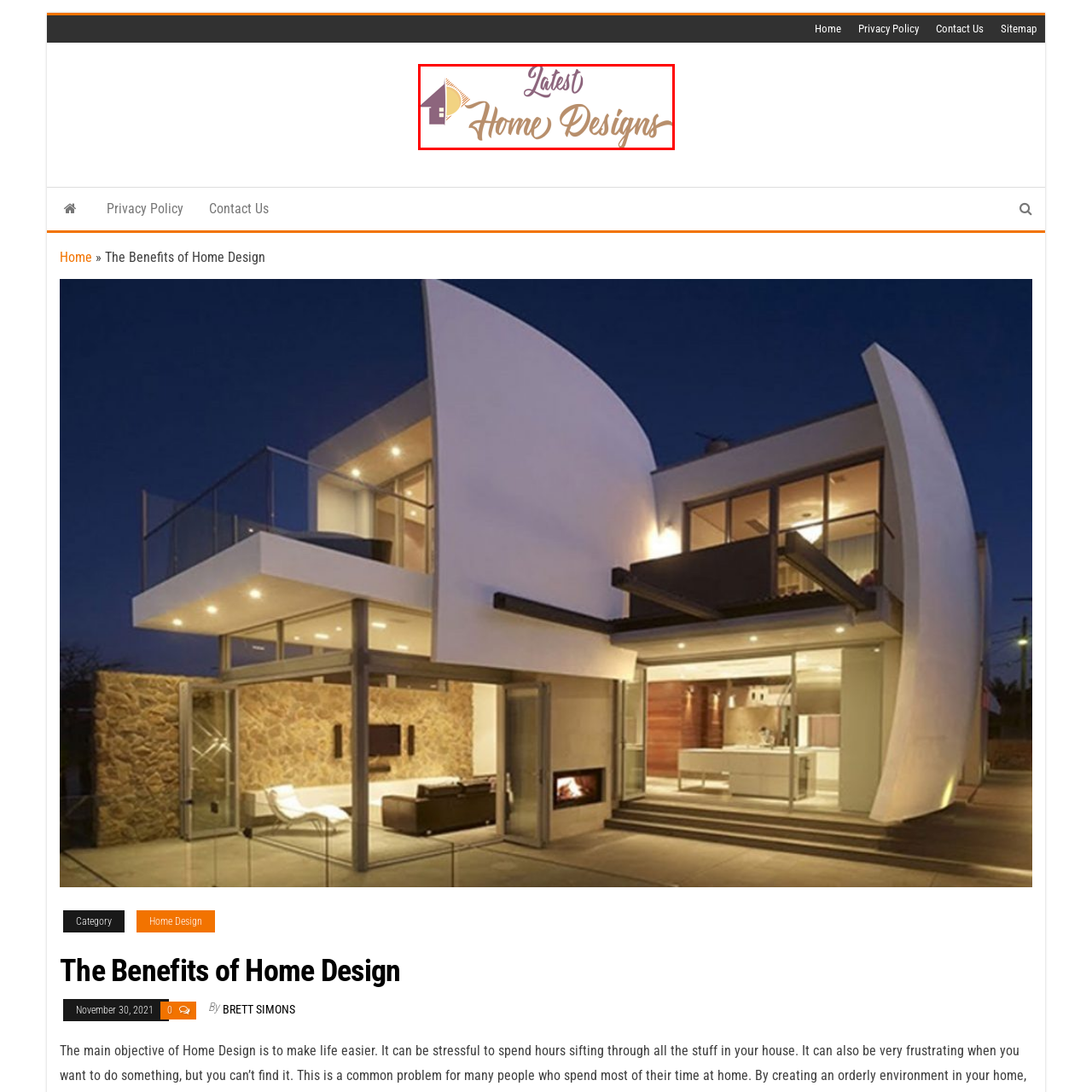Explain in detail what is shown in the red-bordered image.

The image features a stylish and inviting logo for "Latest Home Designs." The design incorporates a whimsical house icon on the left, connected to elegant typography. The word "Latest" is rendered in a playful, cursive font, while "Home Designs" is presented in a more refined, bold script. The color palette blends soft, muted tones, enhancing the contemporary feel of the logo. This visual represents a portal to innovative and inspiring interior and exterior home design concepts, appealing to homeowners and design enthusiasts alike.